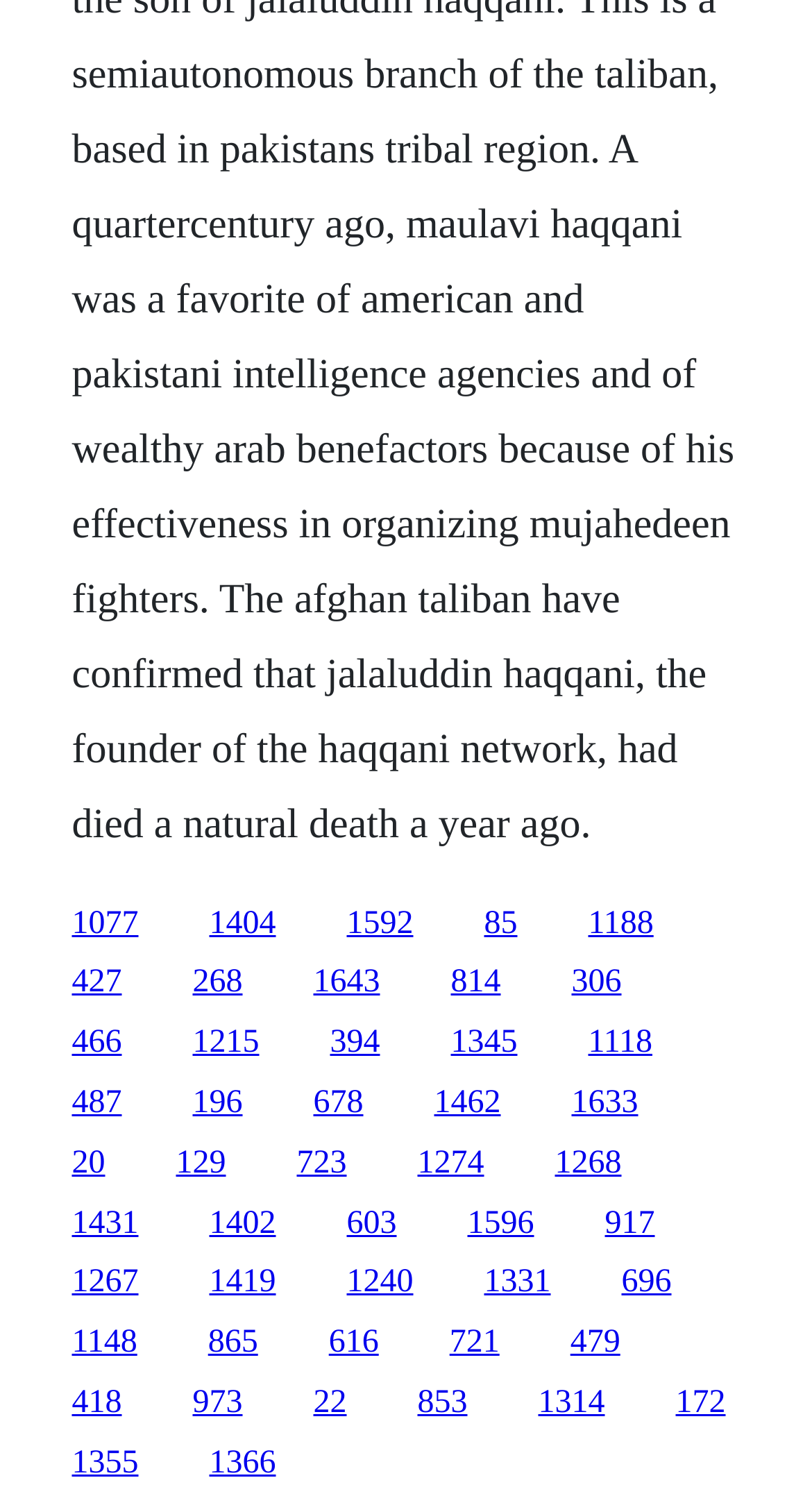Given the description 1404, predict the bounding box coordinates of the UI element. Ensure the coordinates are in the format (top-left x, top-left y, bottom-right x, bottom-right y) and all values are between 0 and 1.

[0.258, 0.599, 0.34, 0.622]